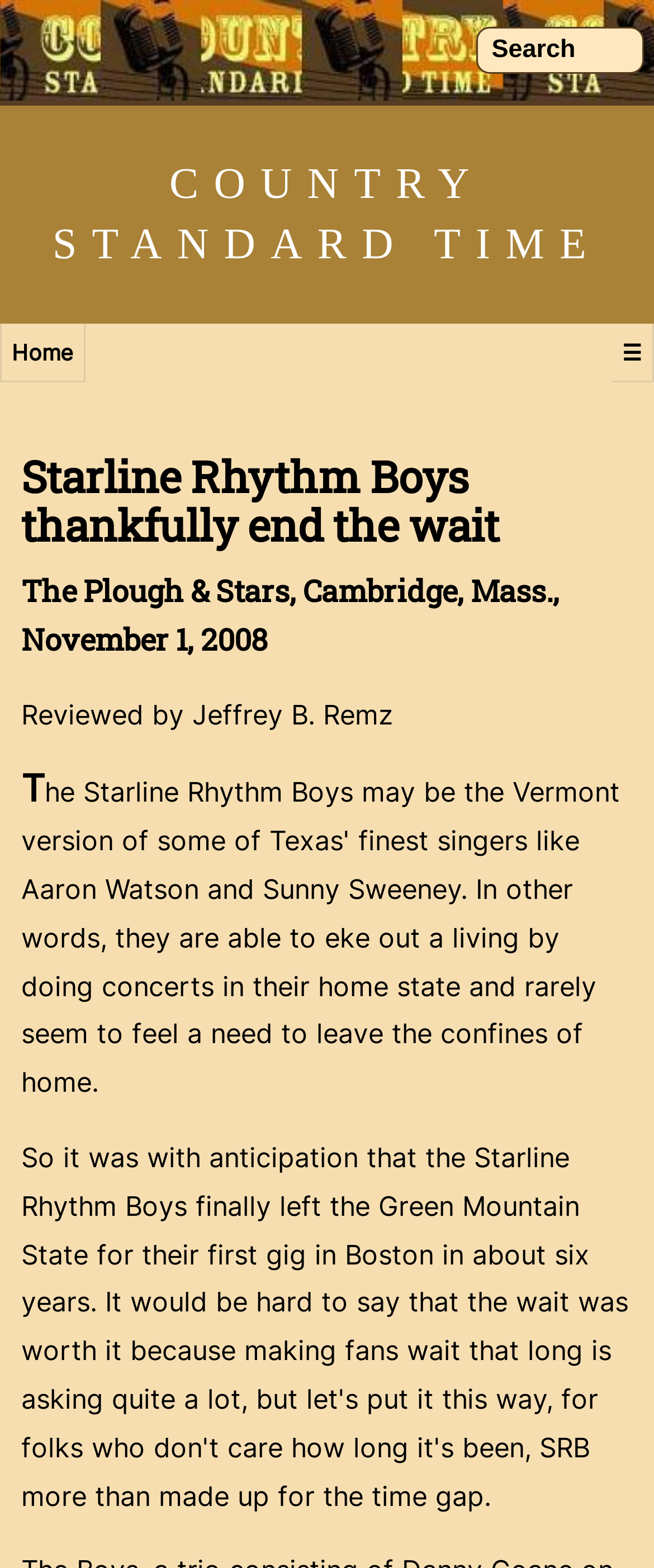Identify the title of the webpage and provide its text content.

Starline Rhythm Boys thankfully end the wait